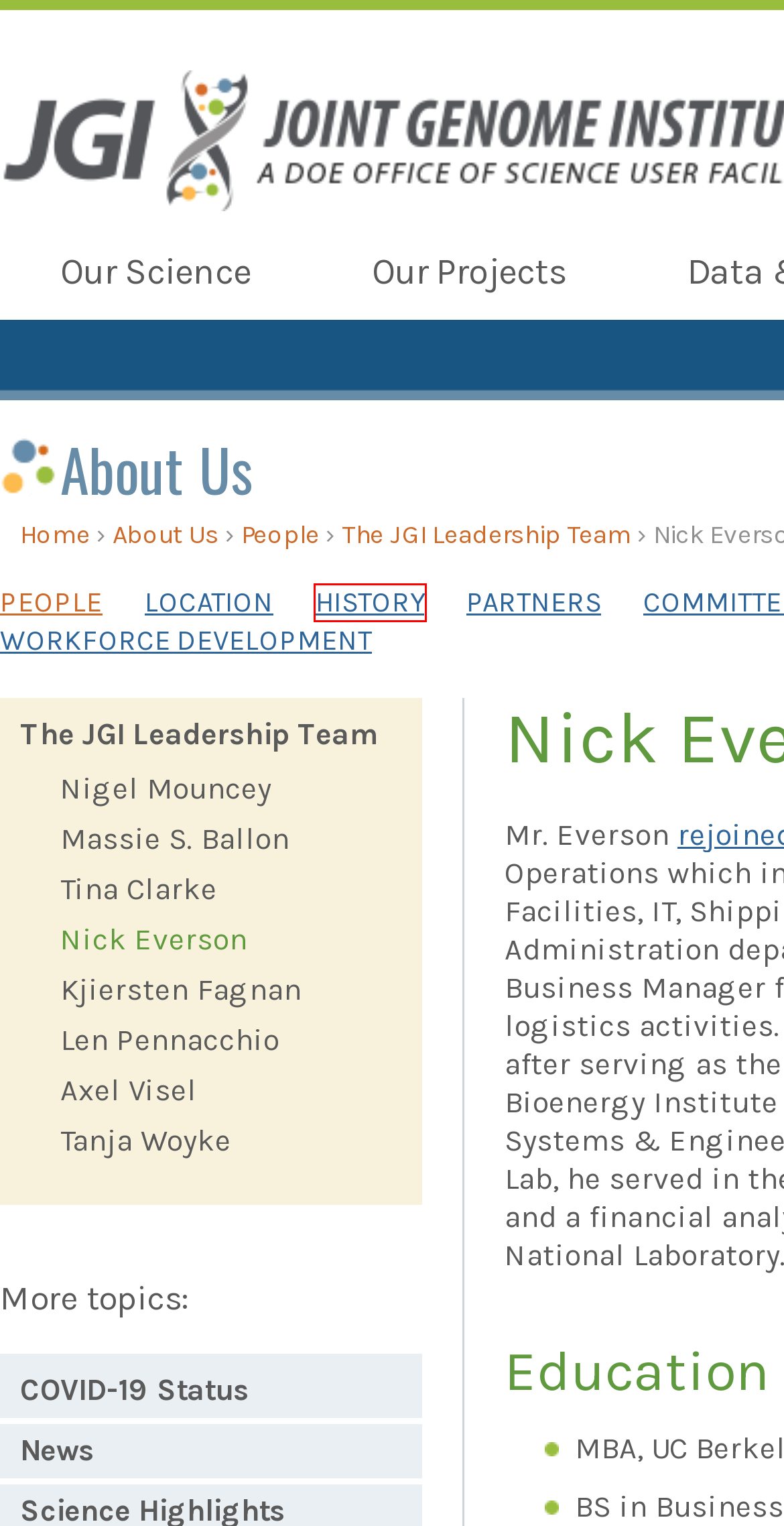View the screenshot of the webpage containing a red bounding box around a UI element. Select the most fitting webpage description for the new page shown after the element in the red bounding box is clicked. Here are the candidates:
A. News Releases Archives - DOE Joint Genome Institute
B. COVID-19 Operations Status - DOE Joint Genome Institute
C. The JGI Leadership Team - DOE Joint Genome Institute
D. Tina Clarke - DOE Joint Genome Institute
E. Tanja Woyke - DOE Joint Genome Institute
F. History - DOE Joint Genome Institute
G. Len Pennacchio - DOE Joint Genome Institute
H. People - DOE Joint Genome Institute

F